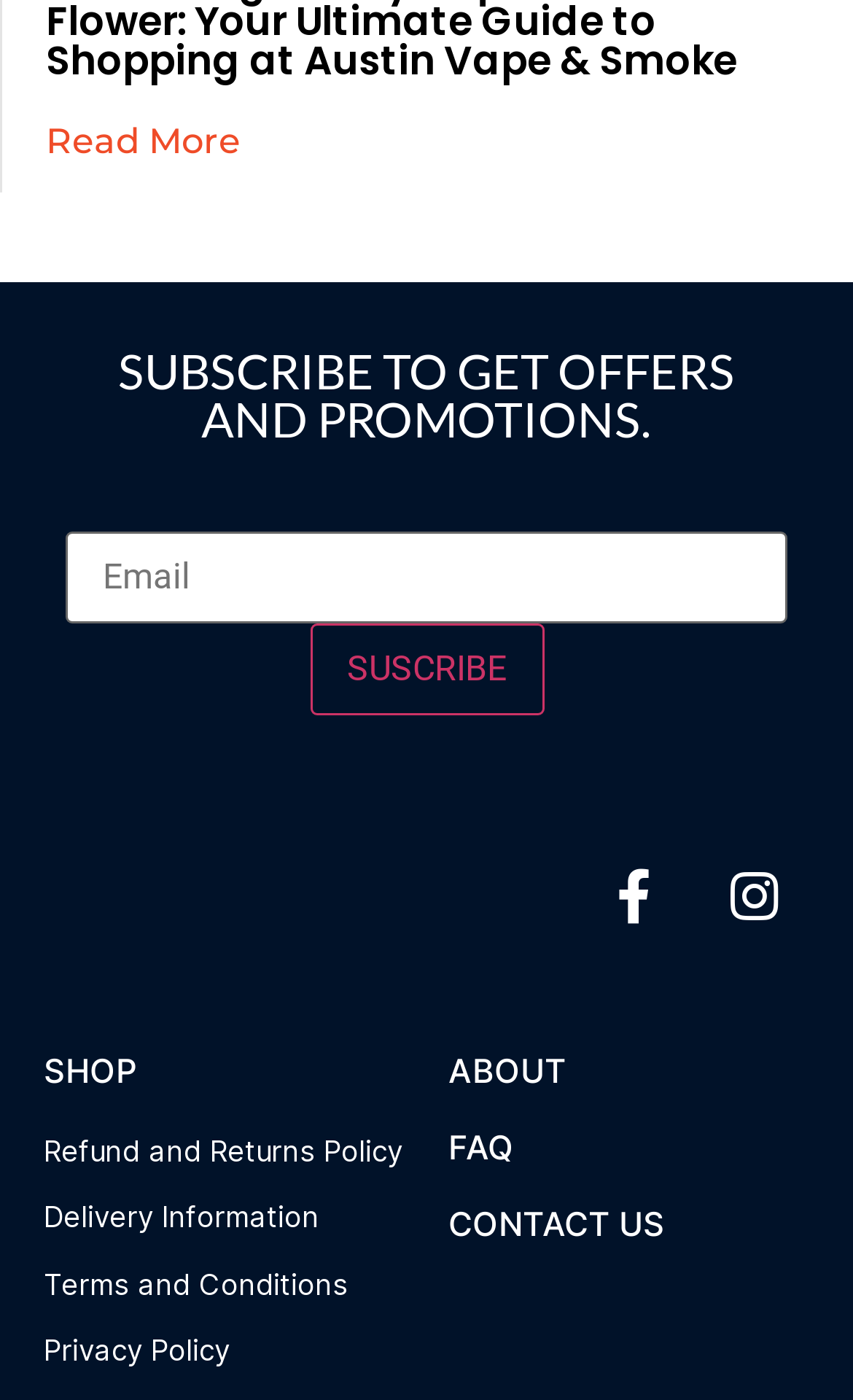What is the purpose of the 'SUSCRIBE' button?
Can you provide an in-depth and detailed response to the question?

The 'SUSCRIBE' button is located next to the 'Email' textbox, suggesting that it is used to subscribe to a newsletter or promotional emails after entering an email address.